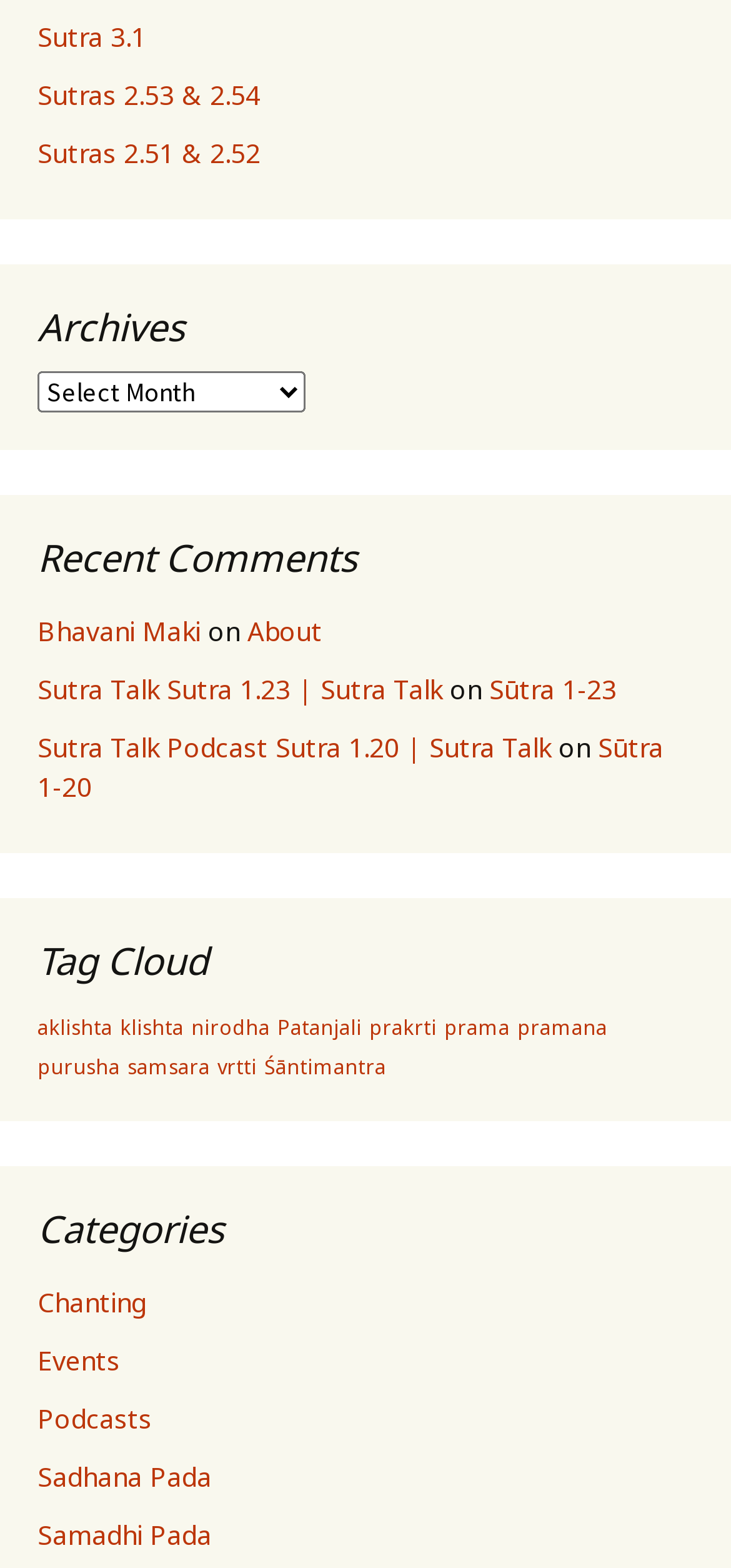Determine the bounding box coordinates for the UI element matching this description: "Samadhi Pada".

[0.051, 0.967, 0.29, 0.99]